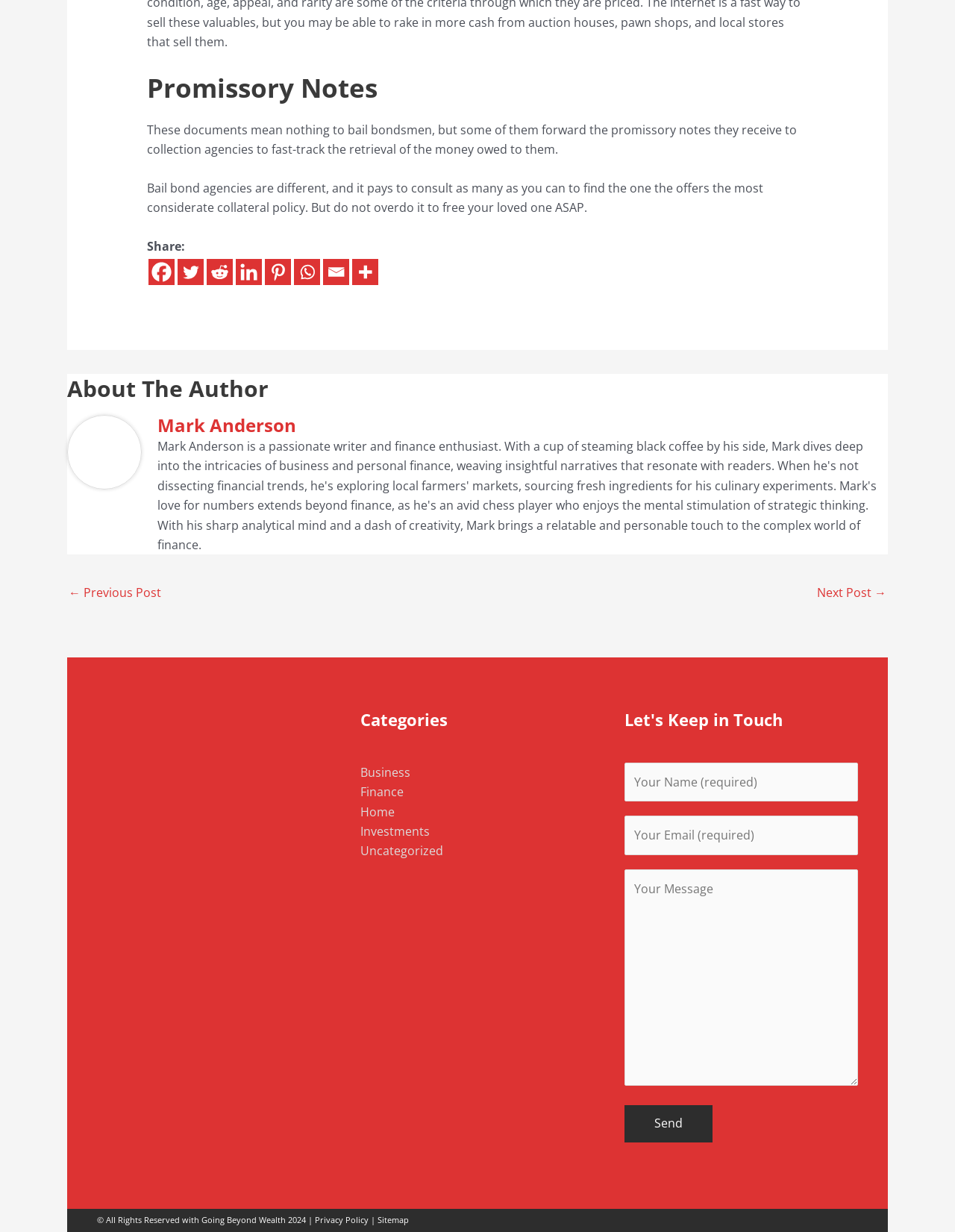Please identify the bounding box coordinates of the clickable area that will fulfill the following instruction: "Read about the author". The coordinates should be in the format of four float numbers between 0 and 1, i.e., [left, top, right, bottom].

[0.165, 0.337, 0.93, 0.354]